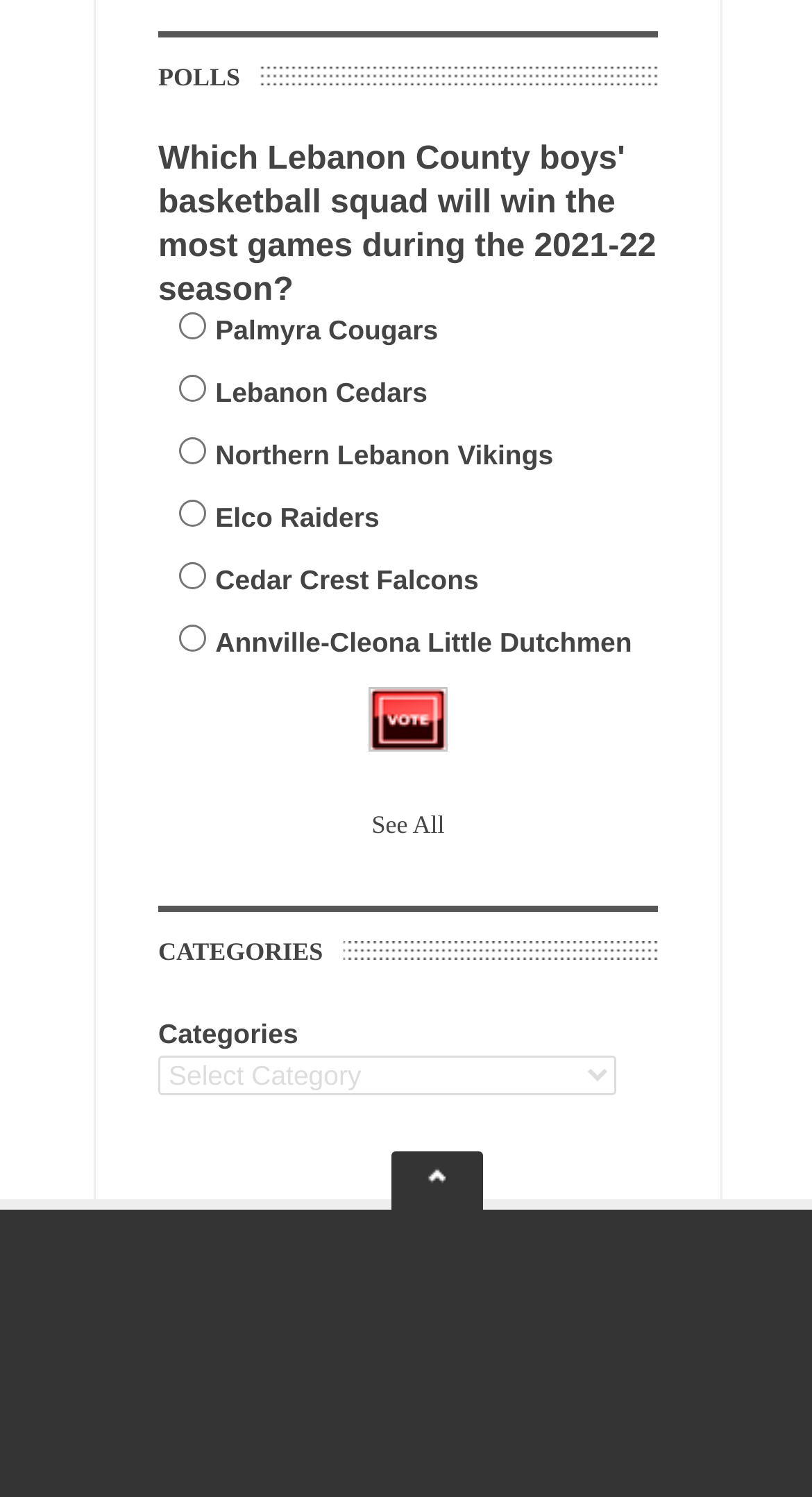What is the function of the 'See All' link?
From the image, respond using a single word or phrase.

To show more options